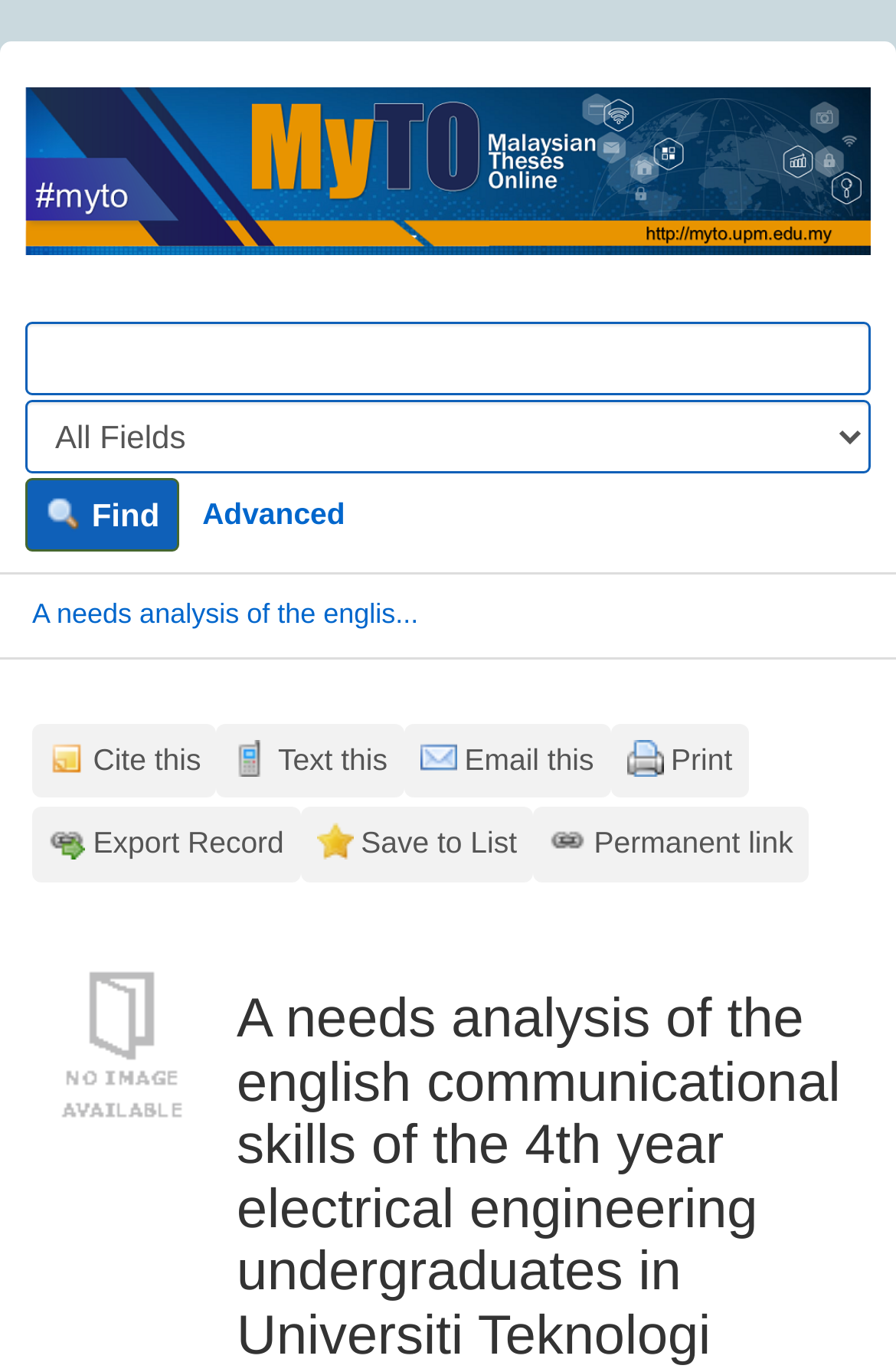Please identify the bounding box coordinates for the region that you need to click to follow this instruction: "Save to List".

[0.335, 0.589, 0.595, 0.643]